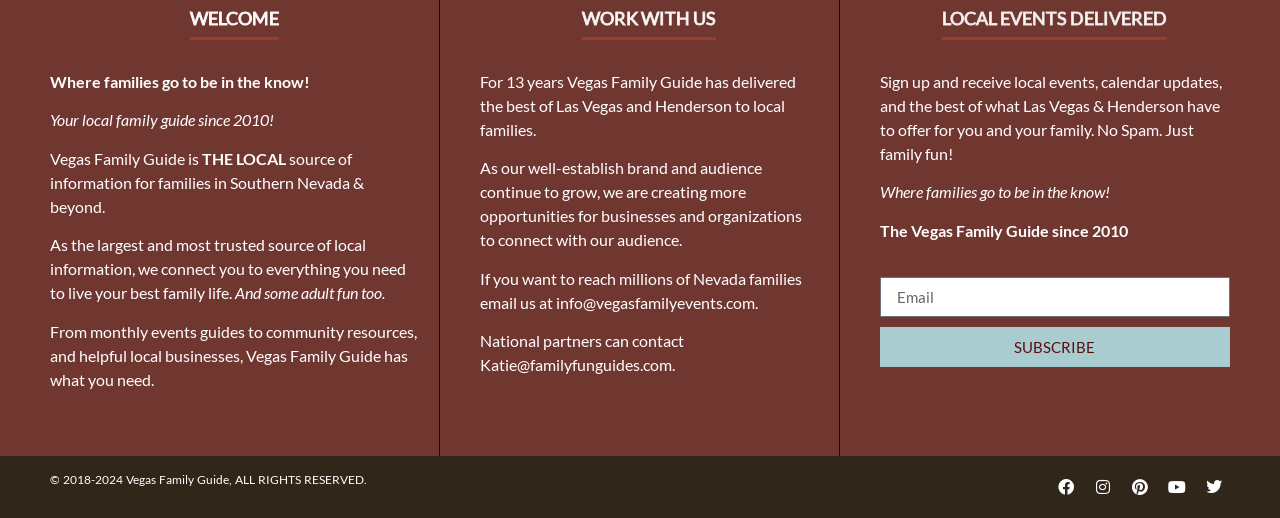Please identify the bounding box coordinates of the area that needs to be clicked to fulfill the following instruction: "Follow on Facebook."

[0.82, 0.909, 0.845, 0.971]